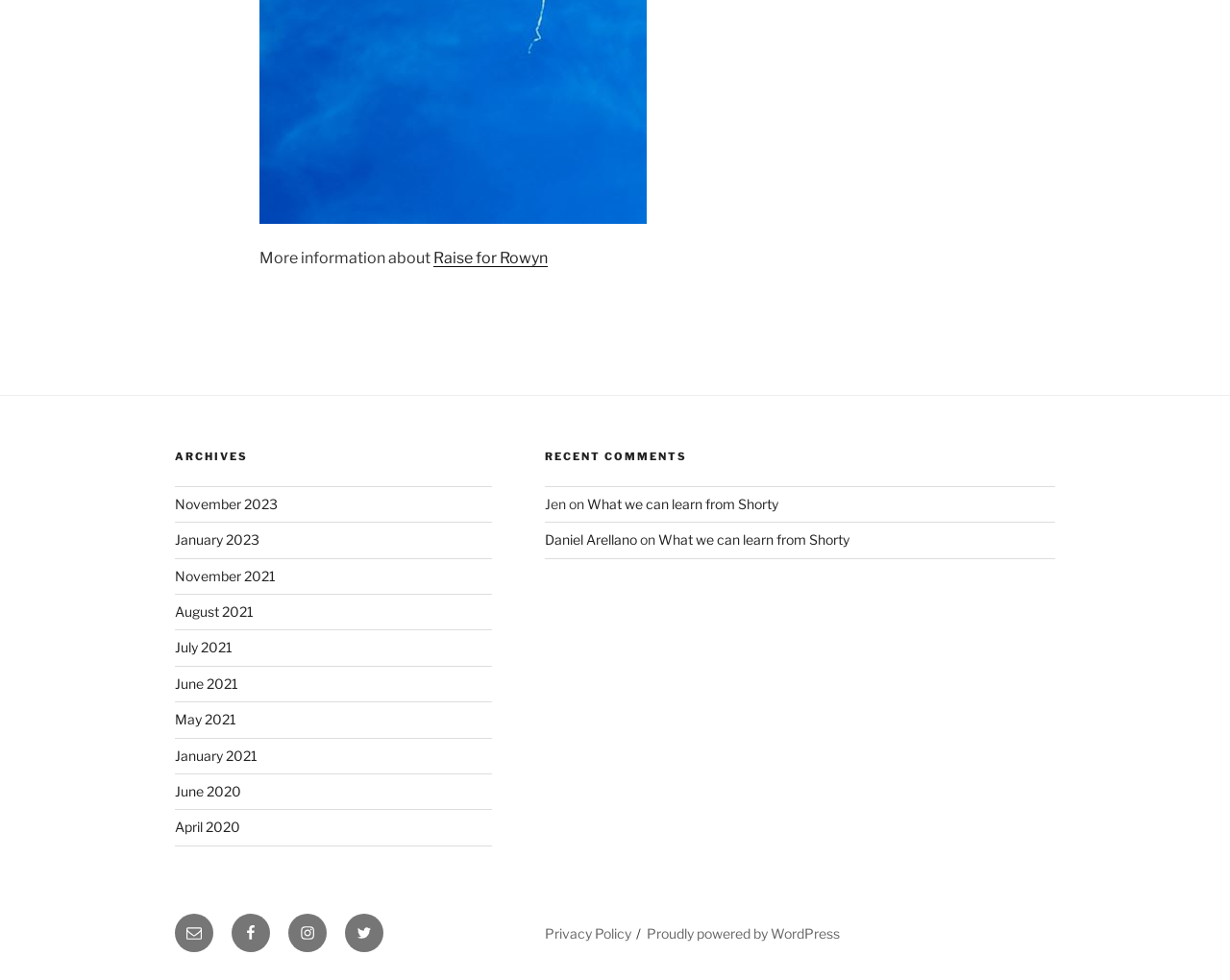Please determine the bounding box coordinates for the element that should be clicked to follow these instructions: "Read recent comment from Jen".

[0.443, 0.506, 0.46, 0.522]